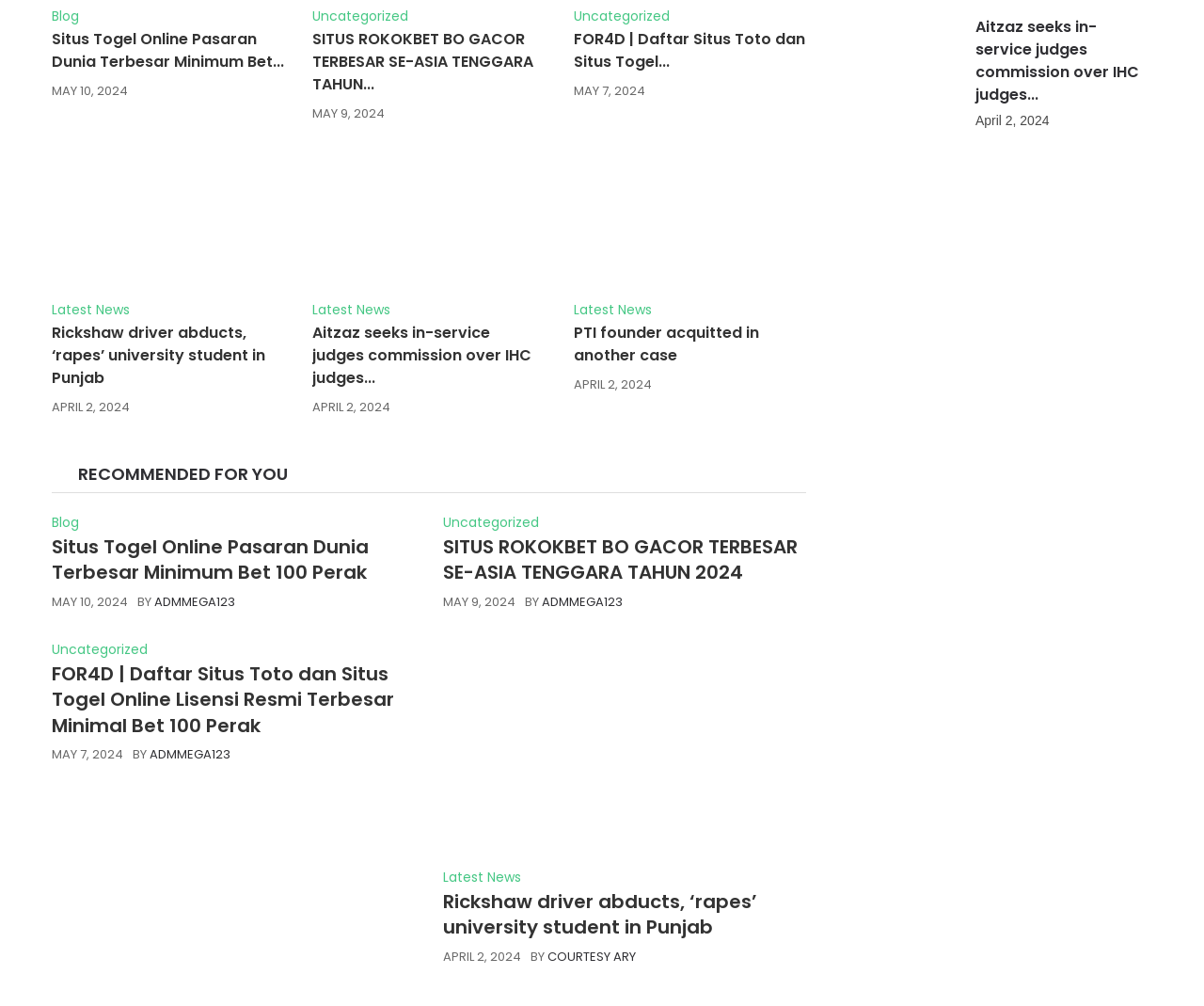What is the date of the article 'Situs Togel Online Pasaran Dunia Terbesar Minimum Bet 100 Perak'?
Please use the image to provide a one-word or short phrase answer.

MAY 10, 2024